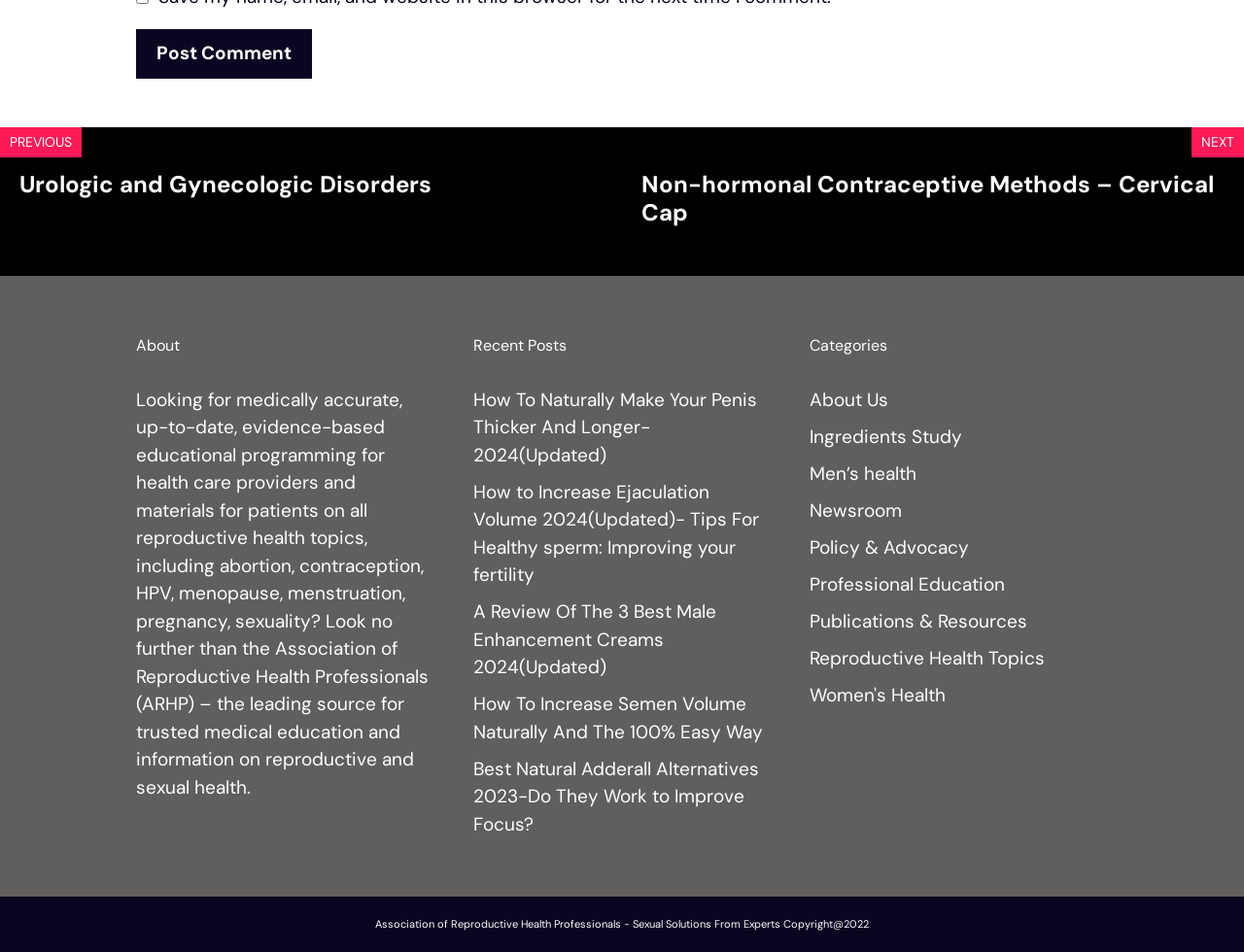Specify the bounding box coordinates of the element's region that should be clicked to achieve the following instruction: "Read 'About' section". The bounding box coordinates consist of four float numbers between 0 and 1, in the format [left, top, right, bottom].

[0.109, 0.351, 0.349, 0.375]